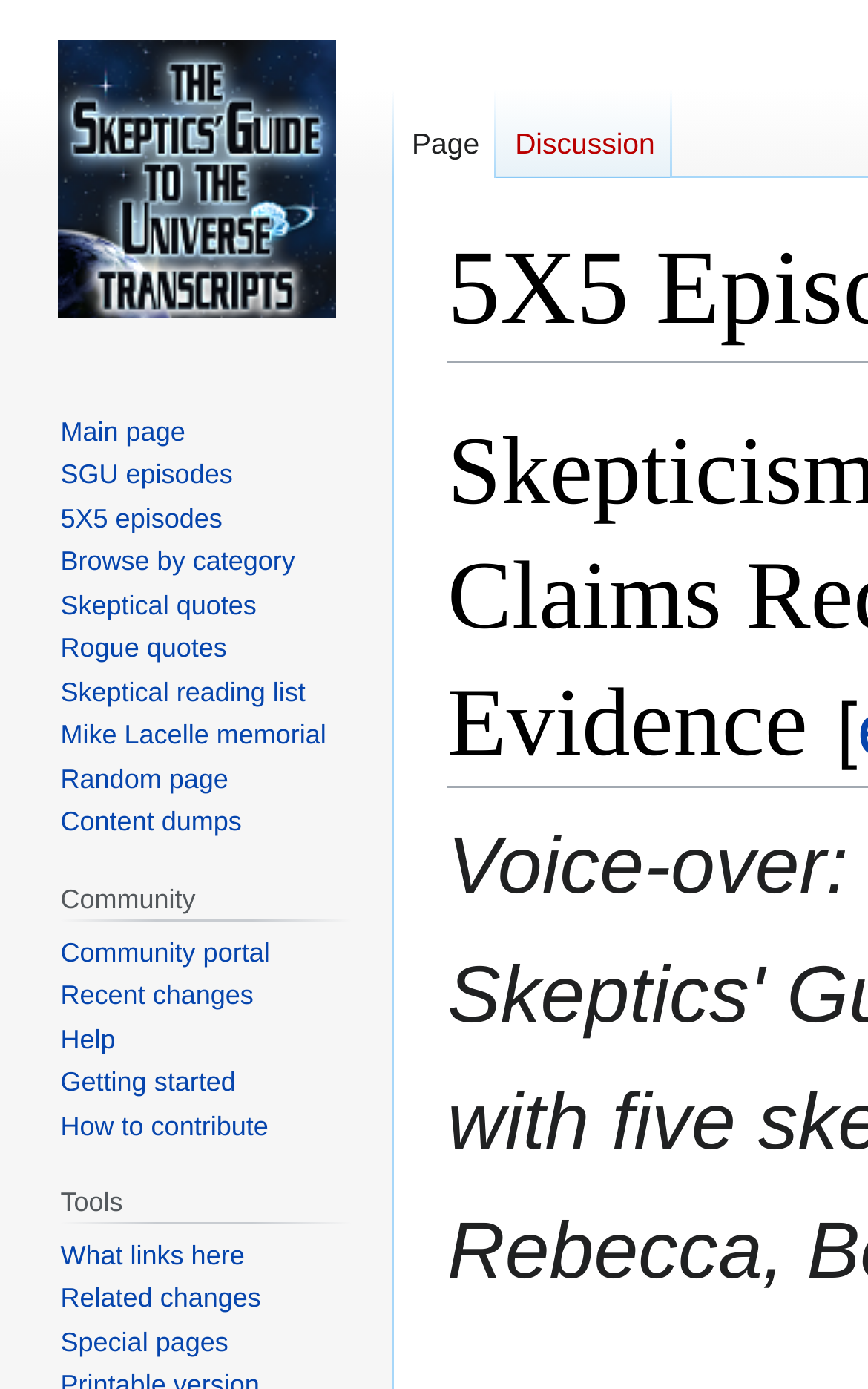Specify the bounding box coordinates for the region that must be clicked to perform the given instruction: "Go to SGU episodes".

[0.07, 0.331, 0.268, 0.353]